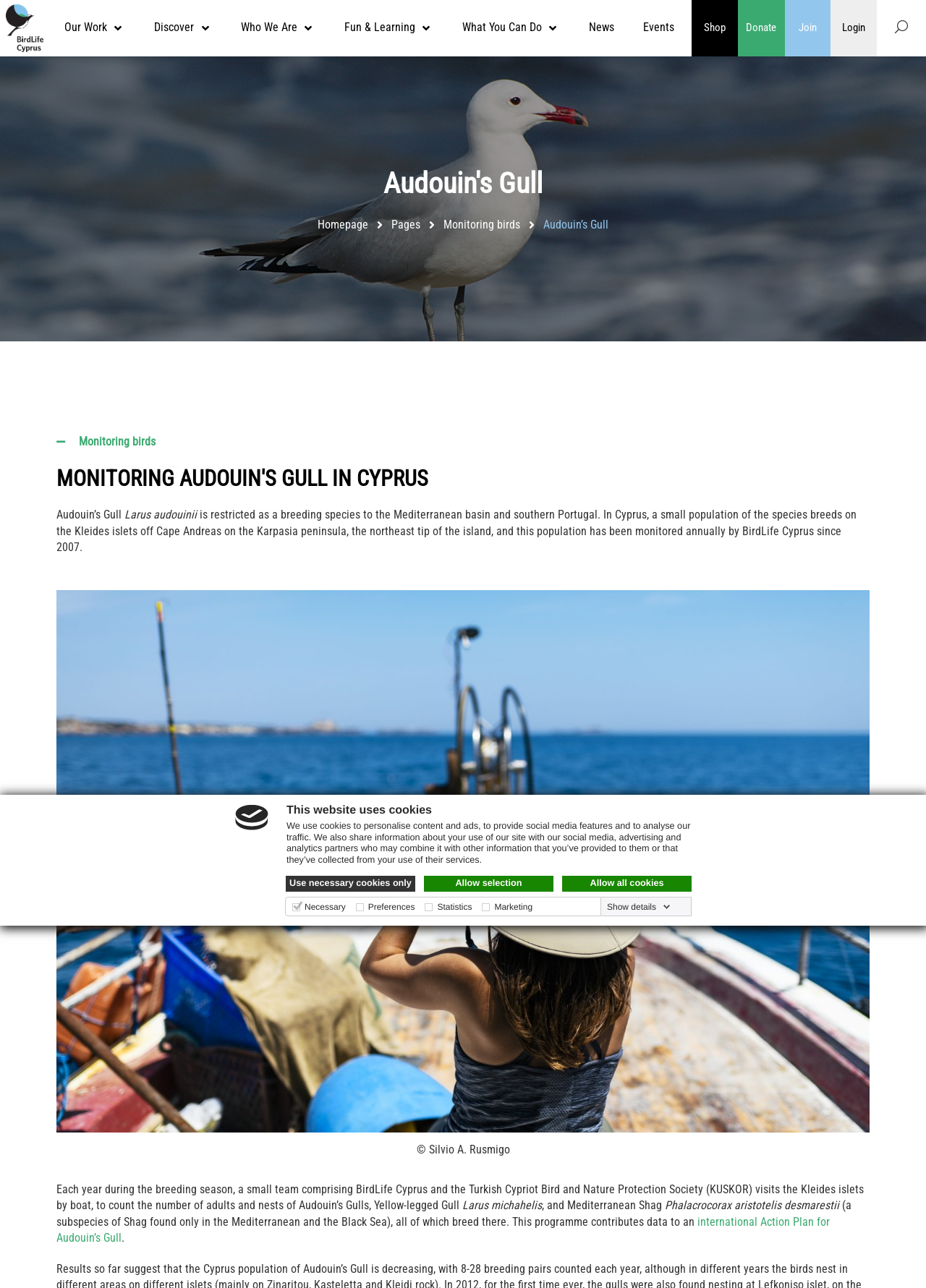What is the language of the webpage?
Provide an in-depth answer to the question, covering all aspects.

The webpage has a link 'en_GB English' at the bottom, which suggests that the language of the webpage is English.